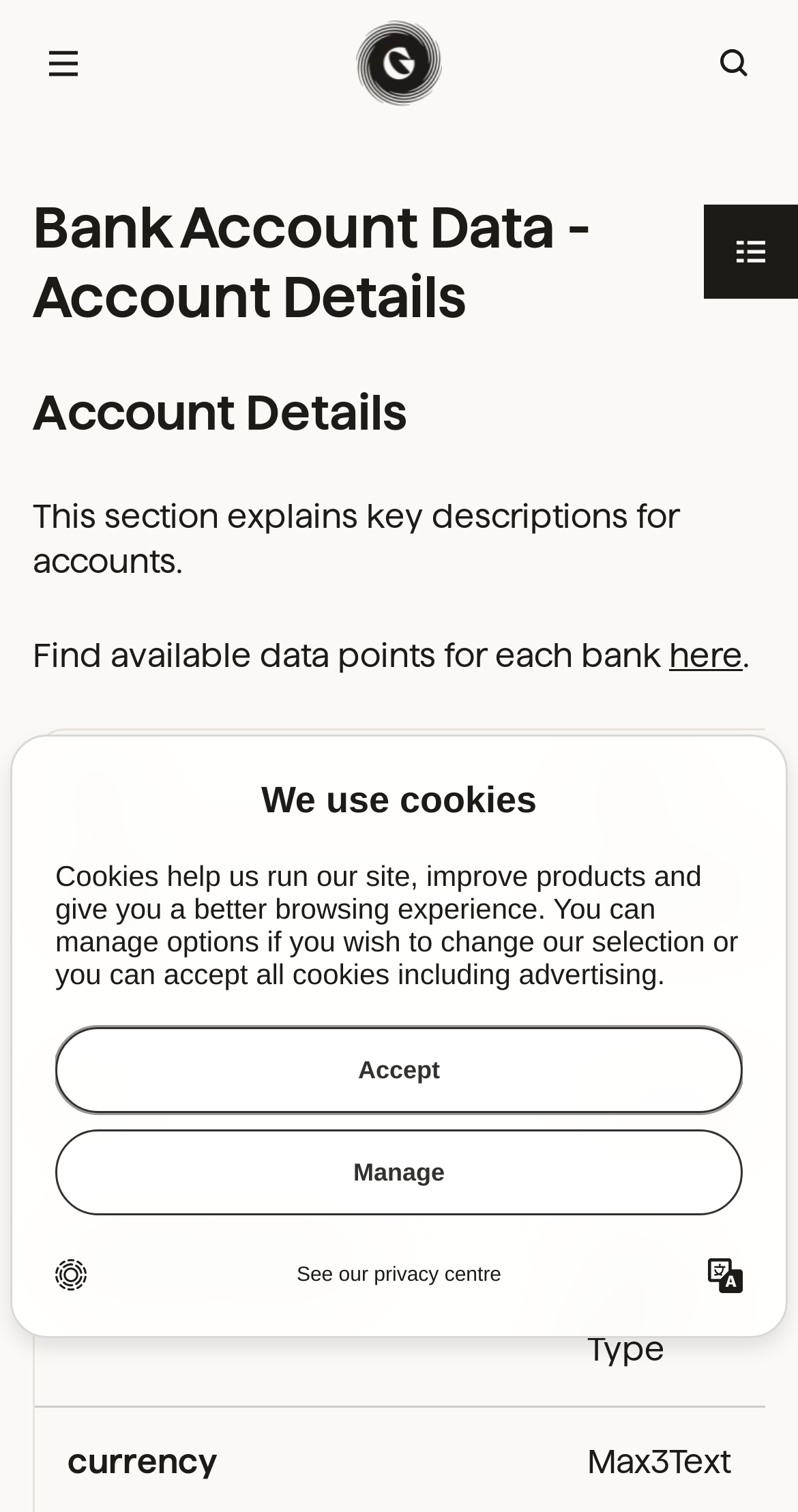Given the element description Table of content, identify the bounding box coordinates for the UI element on the webpage screenshot. The format should be (top-left x, top-left y, bottom-right x, bottom-right y), with values between 0 and 1.

[0.882, 0.135, 1.0, 0.198]